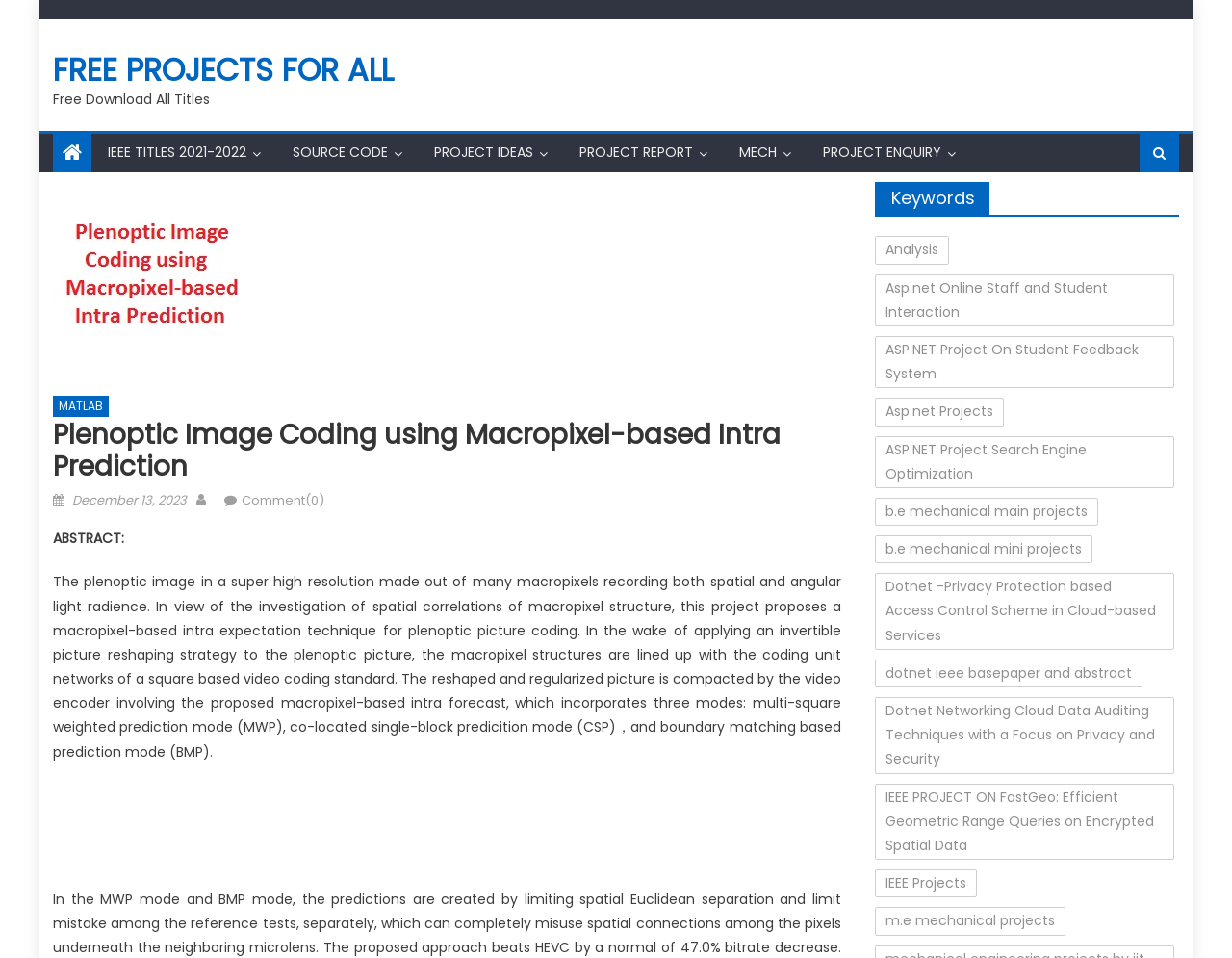What is the title or heading displayed on the webpage?

Plenoptic Image Coding using Macropixel-based Intra Prediction 